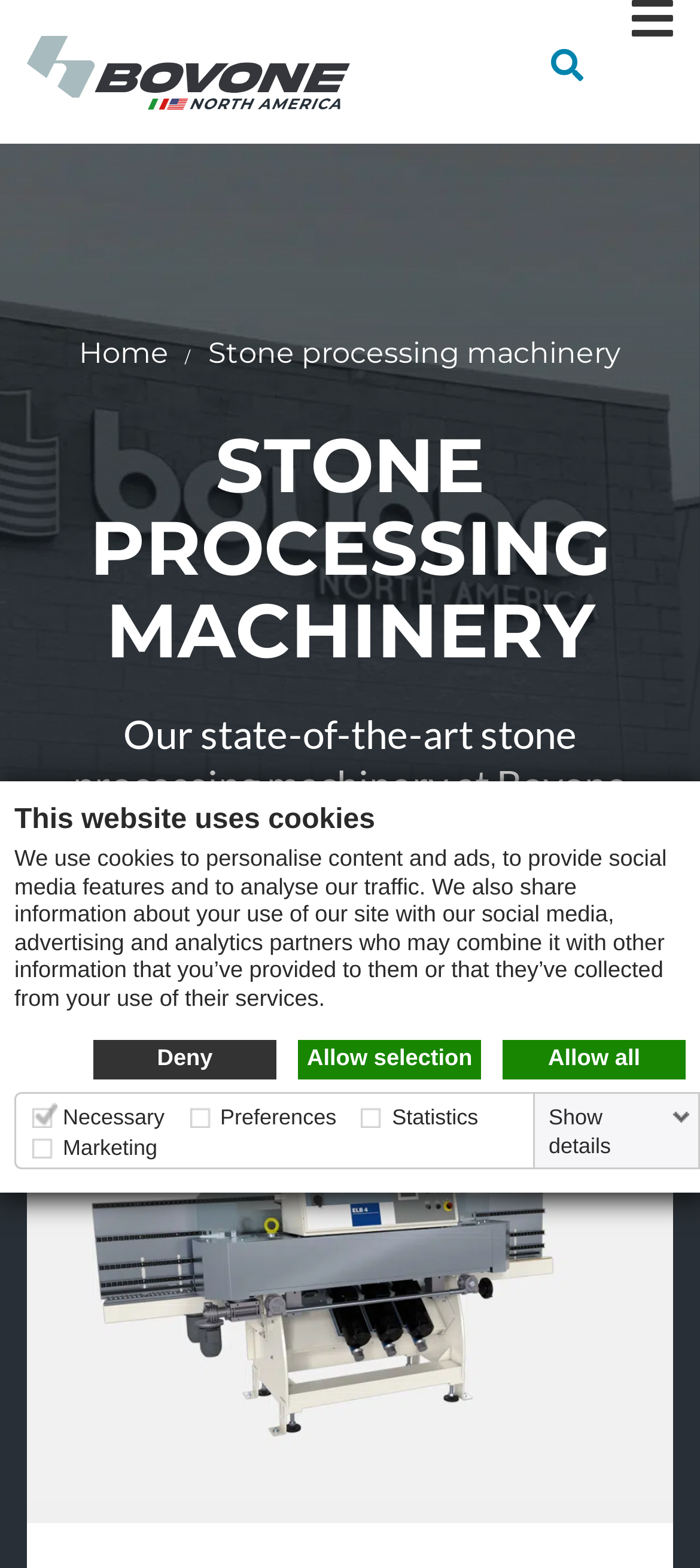Please find the bounding box coordinates for the clickable element needed to perform this instruction: "Click the search button".

[0.787, 0.029, 0.833, 0.055]